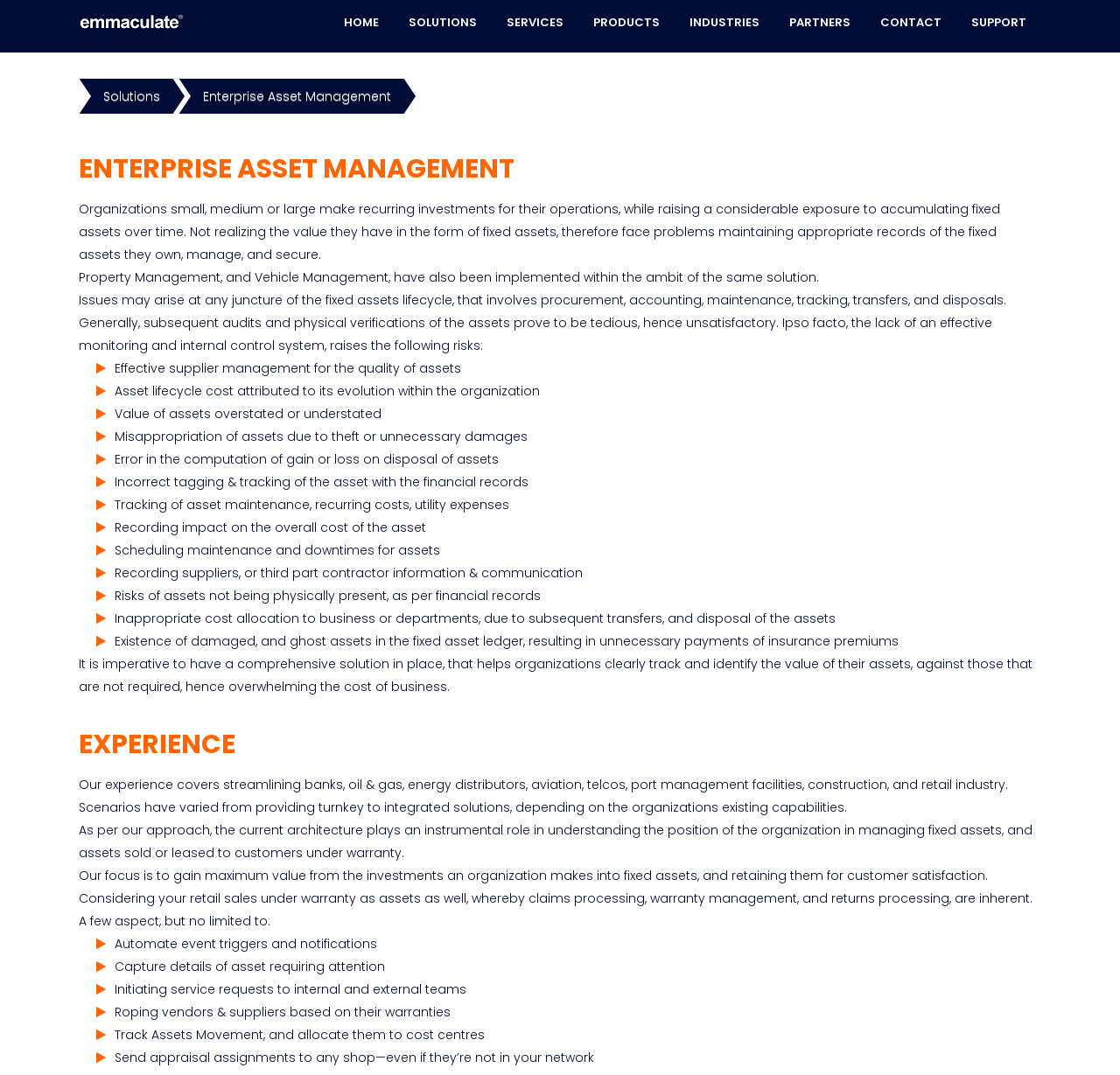What is the purpose of having a comprehensive solution for asset management?
Please ensure your answer to the question is detailed and covers all necessary aspects.

According to the webpage, having a comprehensive solution in place helps organizations clearly track and identify the value of their assets, against those that are not required, hence overwhelming the cost of business. This implies that the purpose of such a solution is to provide a clear understanding of asset value.